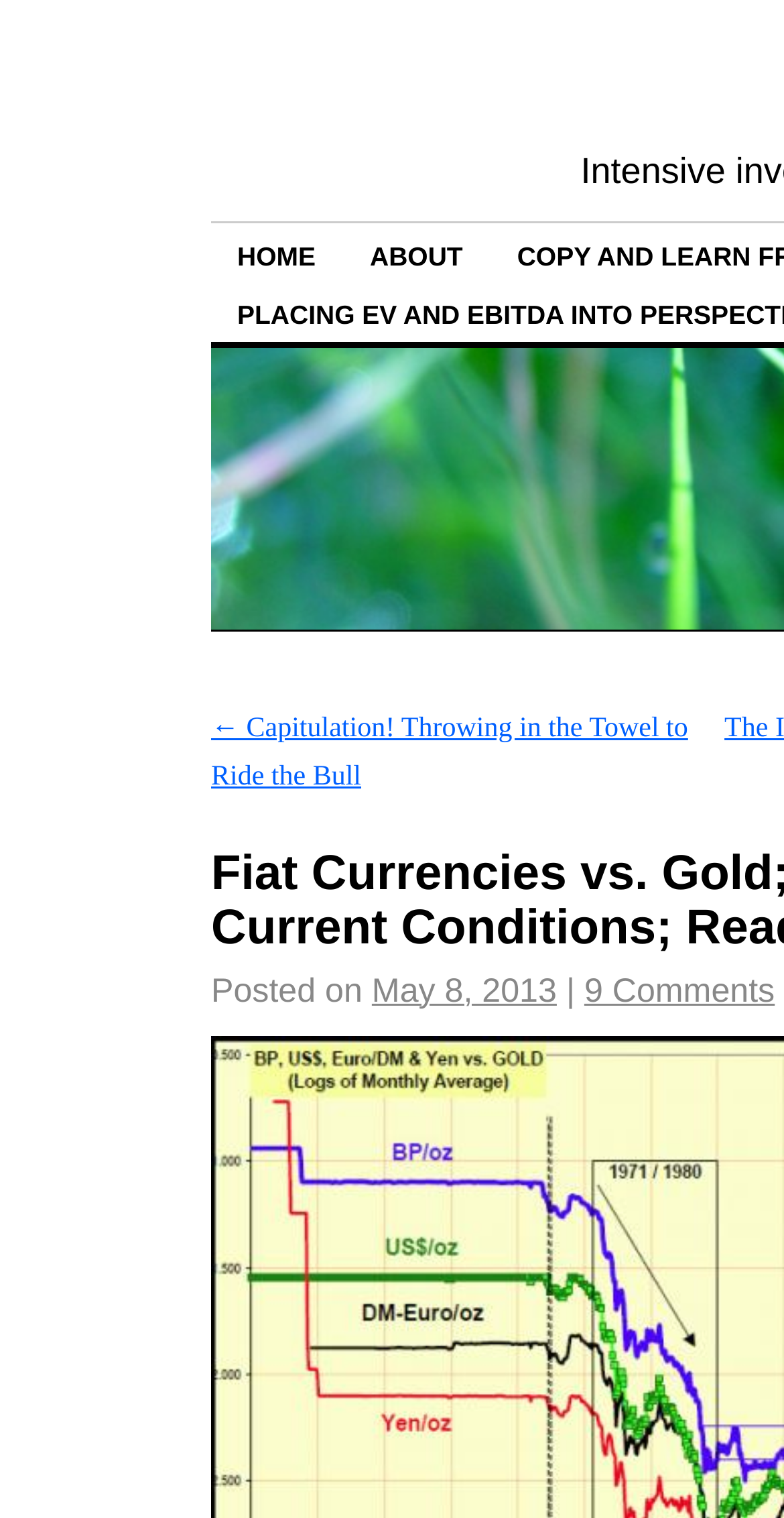What is the first menu item?
Kindly give a detailed and elaborate answer to the question.

By looking at the top navigation bar, I can see that the first menu item is 'HOME', which is a link element located at the top-left corner of the webpage.